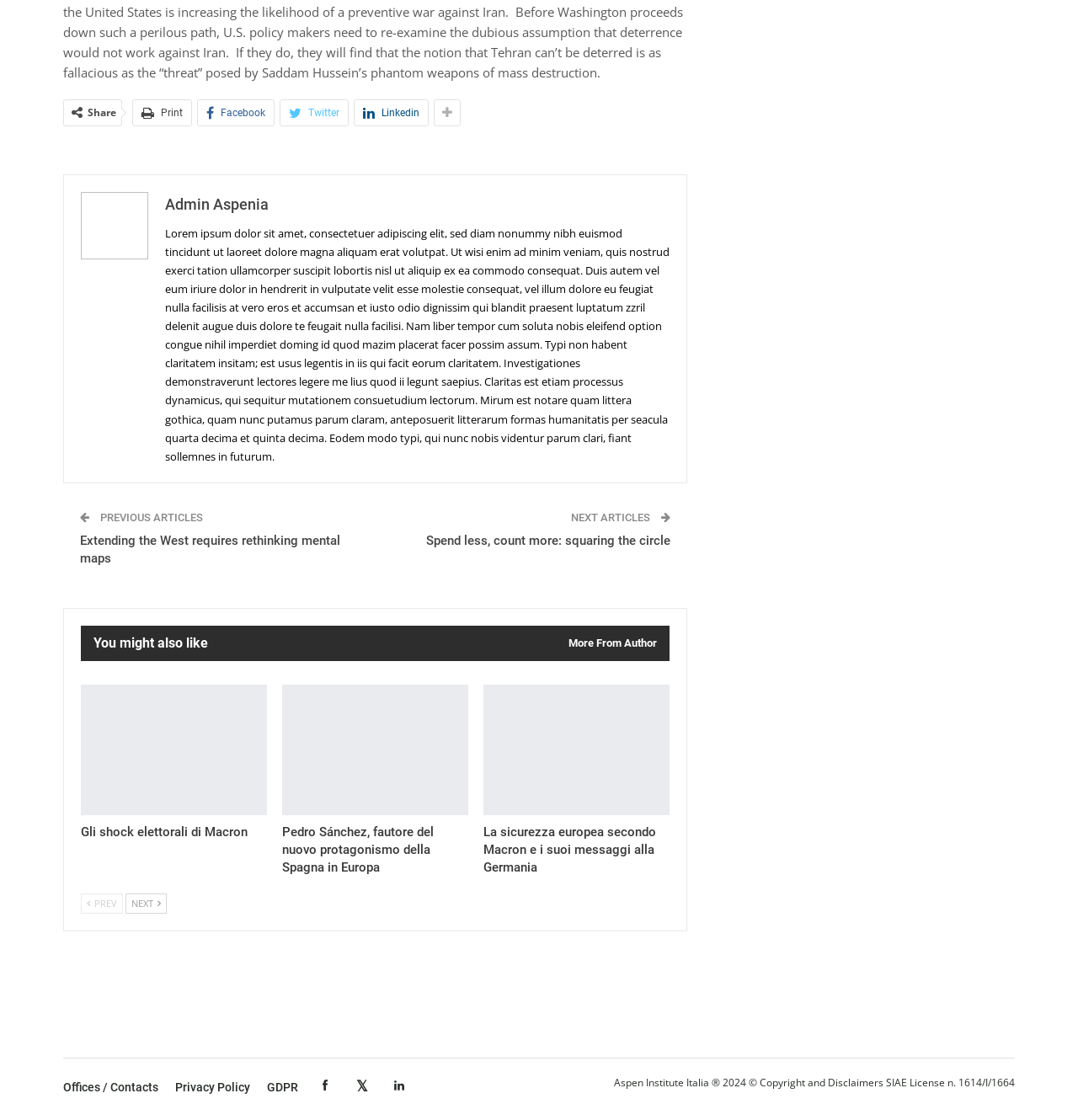What is the topic of the previous article?
Analyze the screenshot and provide a detailed answer to the question.

I found a link 'Extending the West requires rethinking mental maps' which seems to be the title of the previous article. This link is located below the 'PREVIOUS ARTICLES' text.